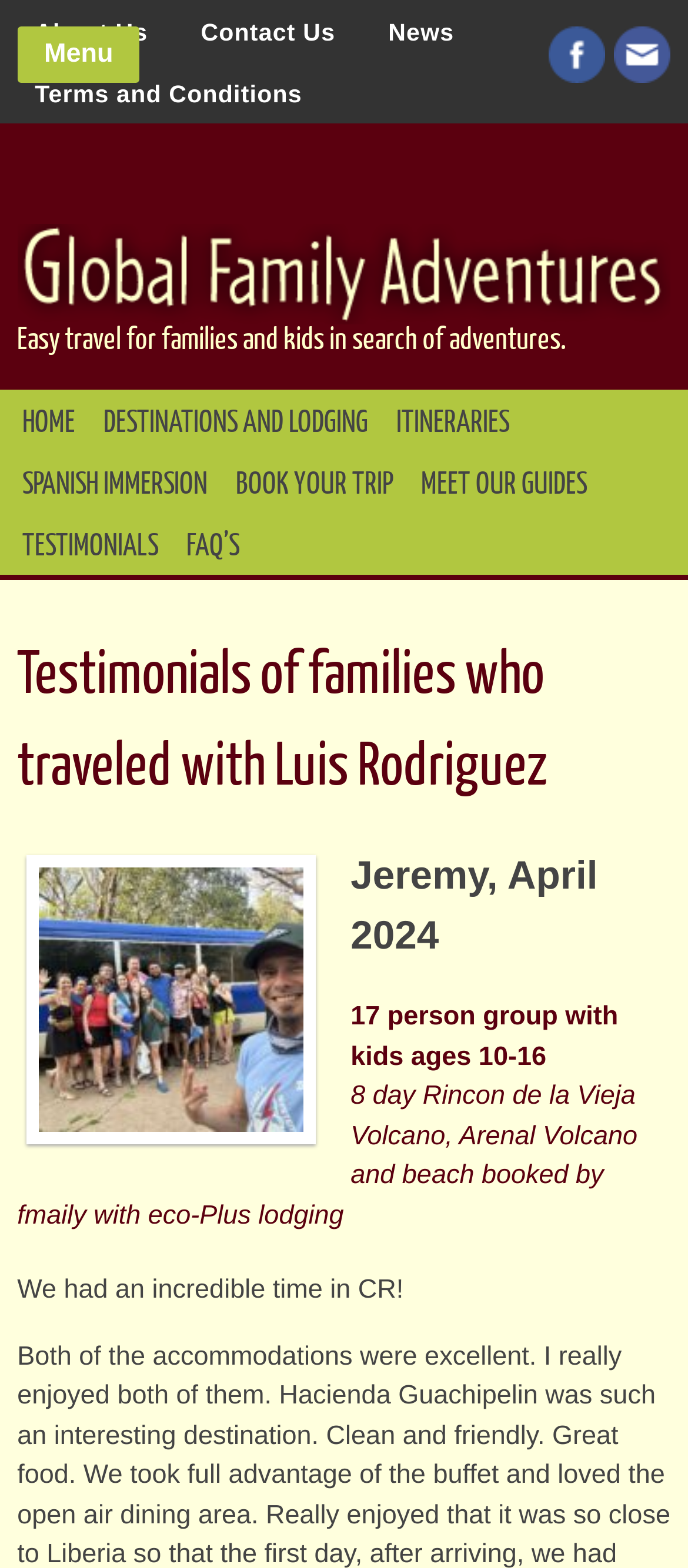What is the main theme of this website?
Refer to the image and respond with a one-word or short-phrase answer.

Family Adventures